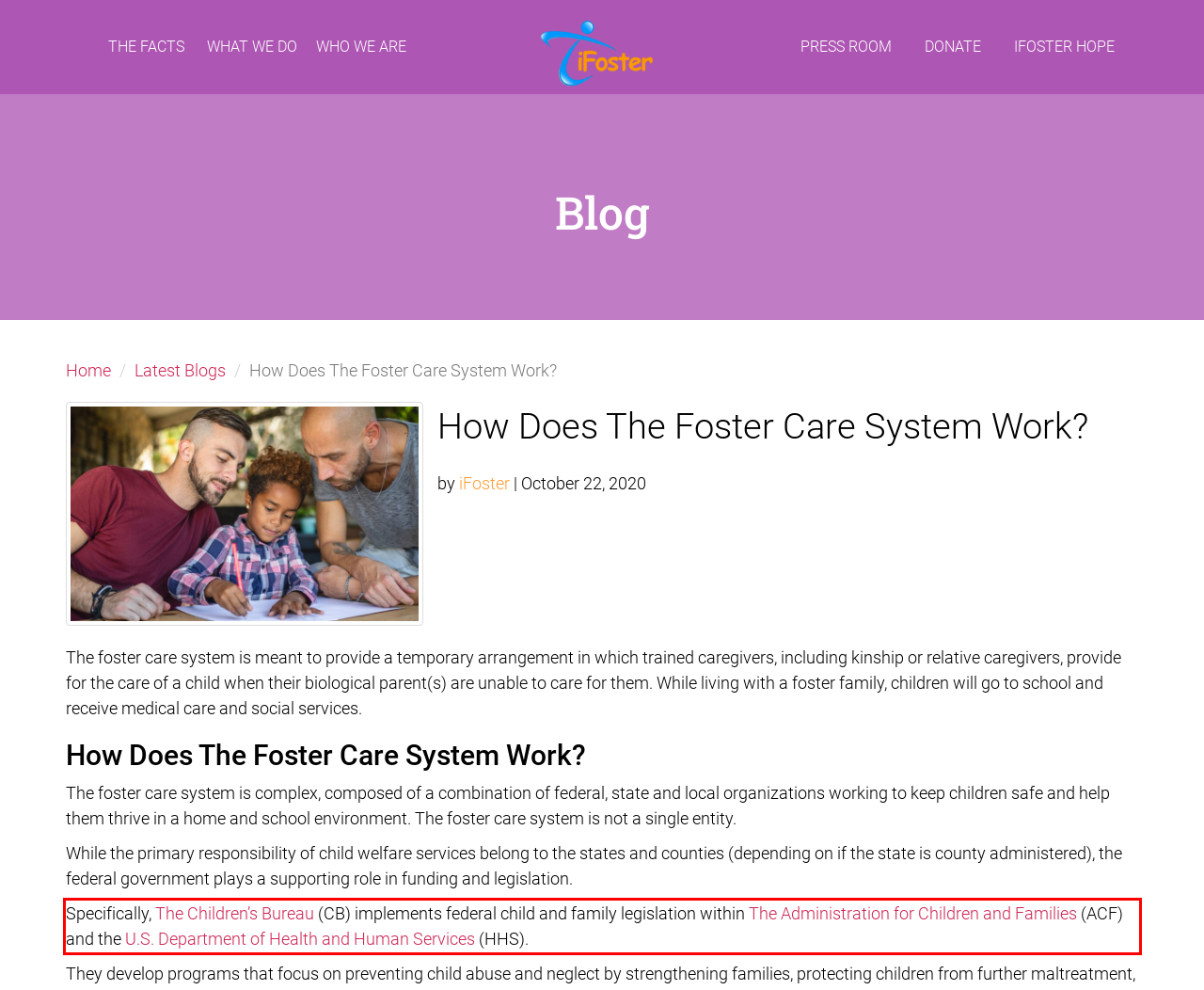You have a screenshot of a webpage, and there is a red bounding box around a UI element. Utilize OCR to extract the text within this red bounding box.

Specifically, The Children’s Bureau (CB) implements federal child and family legislation within The Administration for Children and Families (ACF) and the U.S. Department of Health and Human Services (HHS).